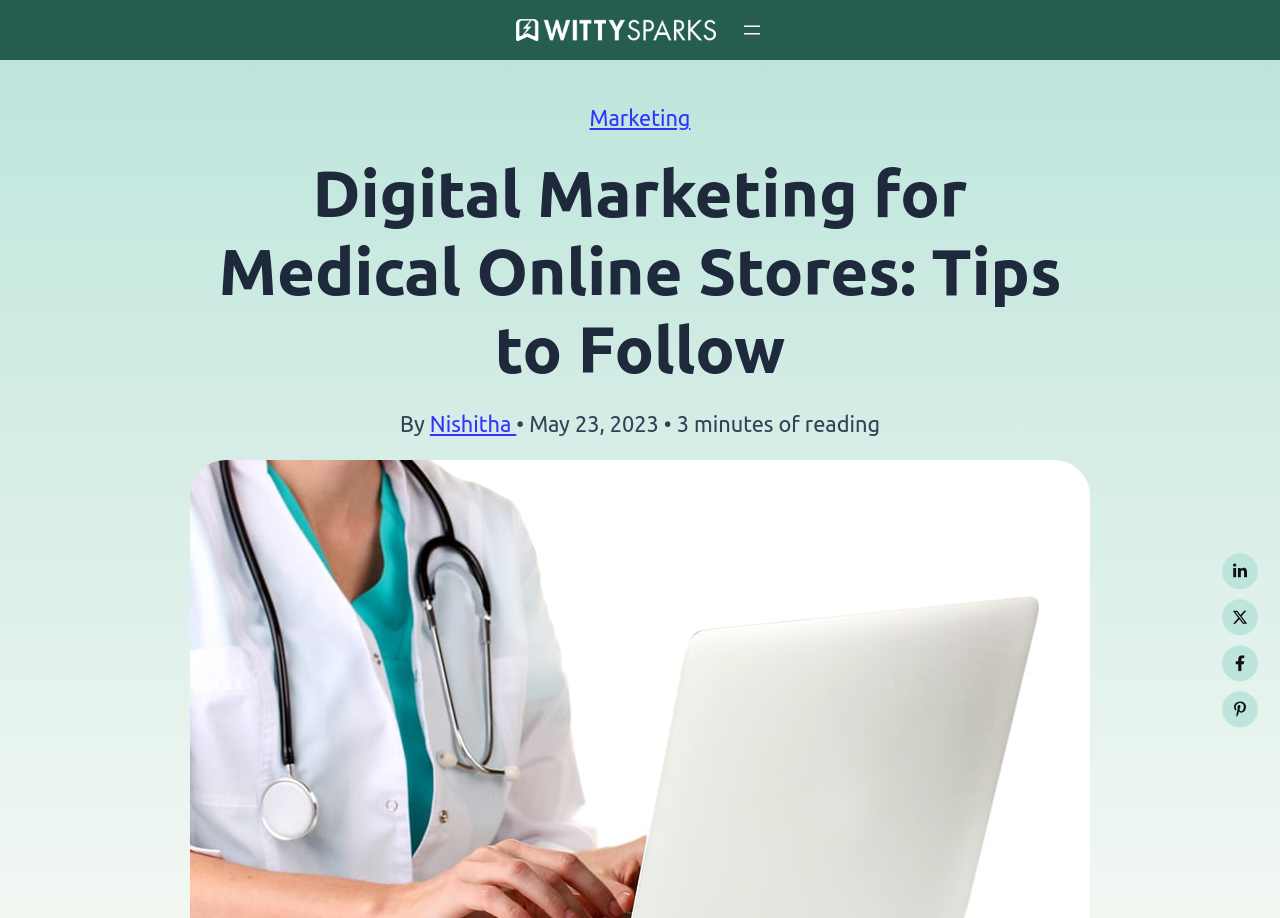Determine the bounding box coordinates of the clickable element to achieve the following action: 'Visit the Marketing page'. Provide the coordinates as four float values between 0 and 1, formatted as [left, top, right, bottom].

[0.461, 0.116, 0.539, 0.142]